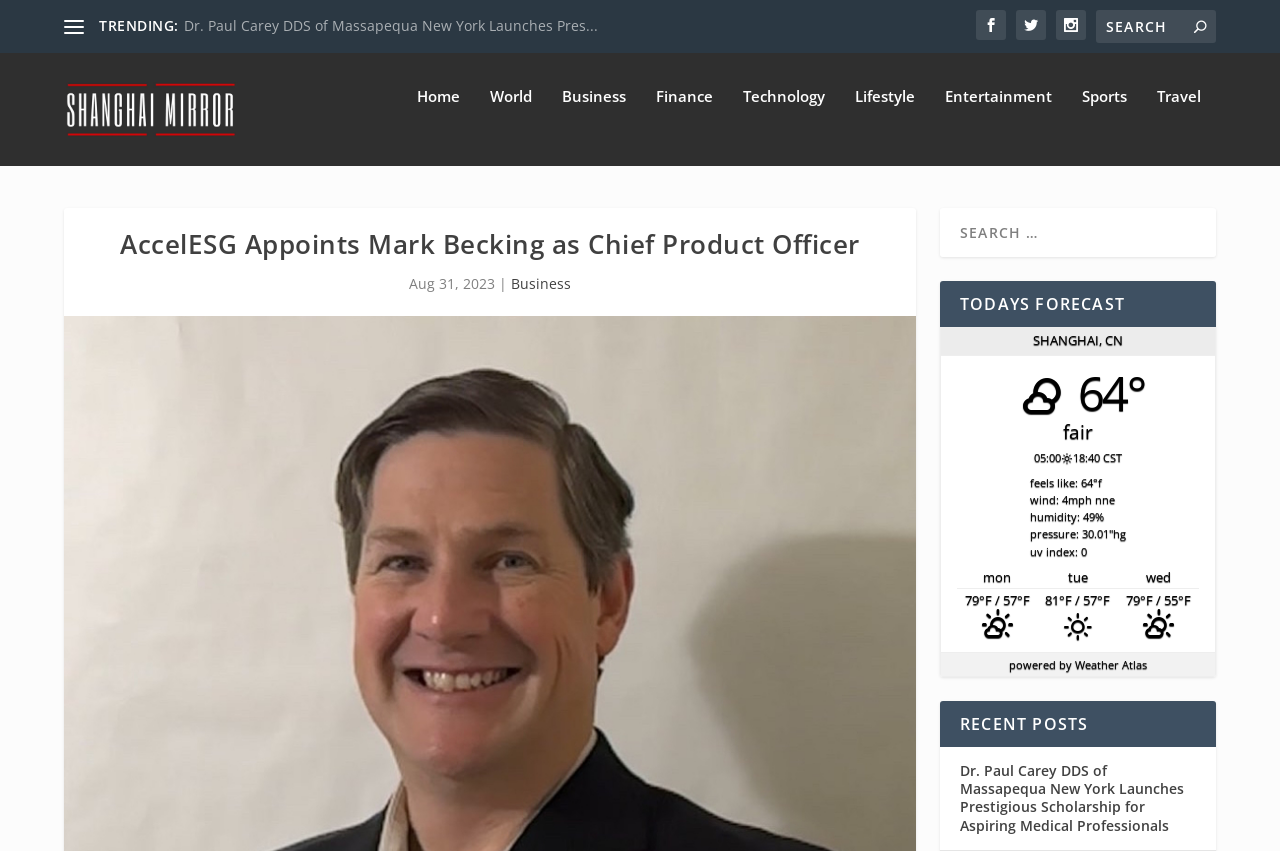Please identify the bounding box coordinates of the clickable area that will fulfill the following instruction: "Search for something". The coordinates should be in the format of four float numbers between 0 and 1, i.e., [left, top, right, bottom].

[0.856, 0.012, 0.95, 0.051]